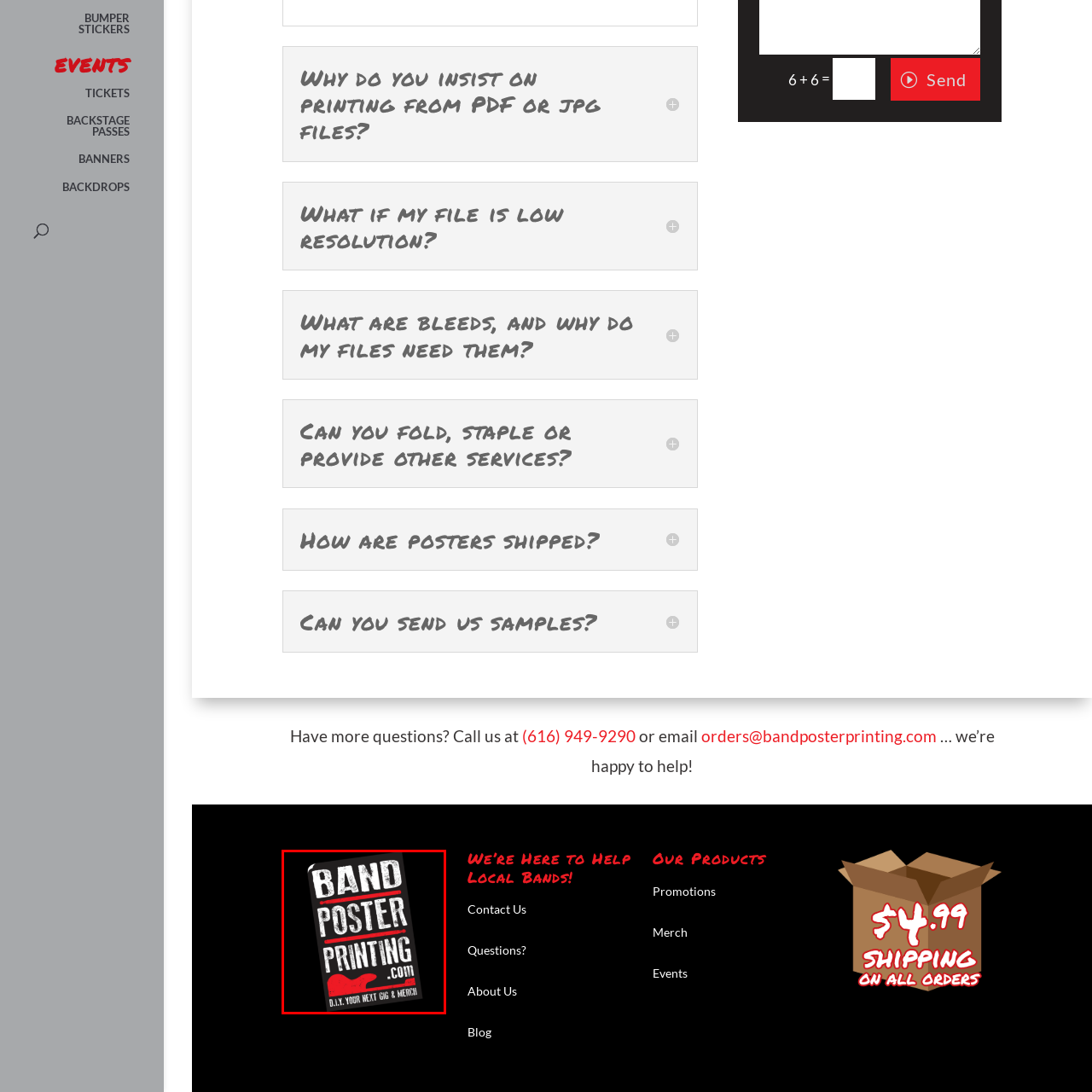What is the purpose of the logo?
Direct your attention to the image encased in the red bounding box and answer the question thoroughly, relying on the visual data provided.

The logo is designed to promote the 'Band Poster Printing' service, which offers affordable and creative printing solutions for musicians. The logo encourages musicians and bands to take charge of their promotional materials, implying that the service is intended to help them create effective promotional materials.